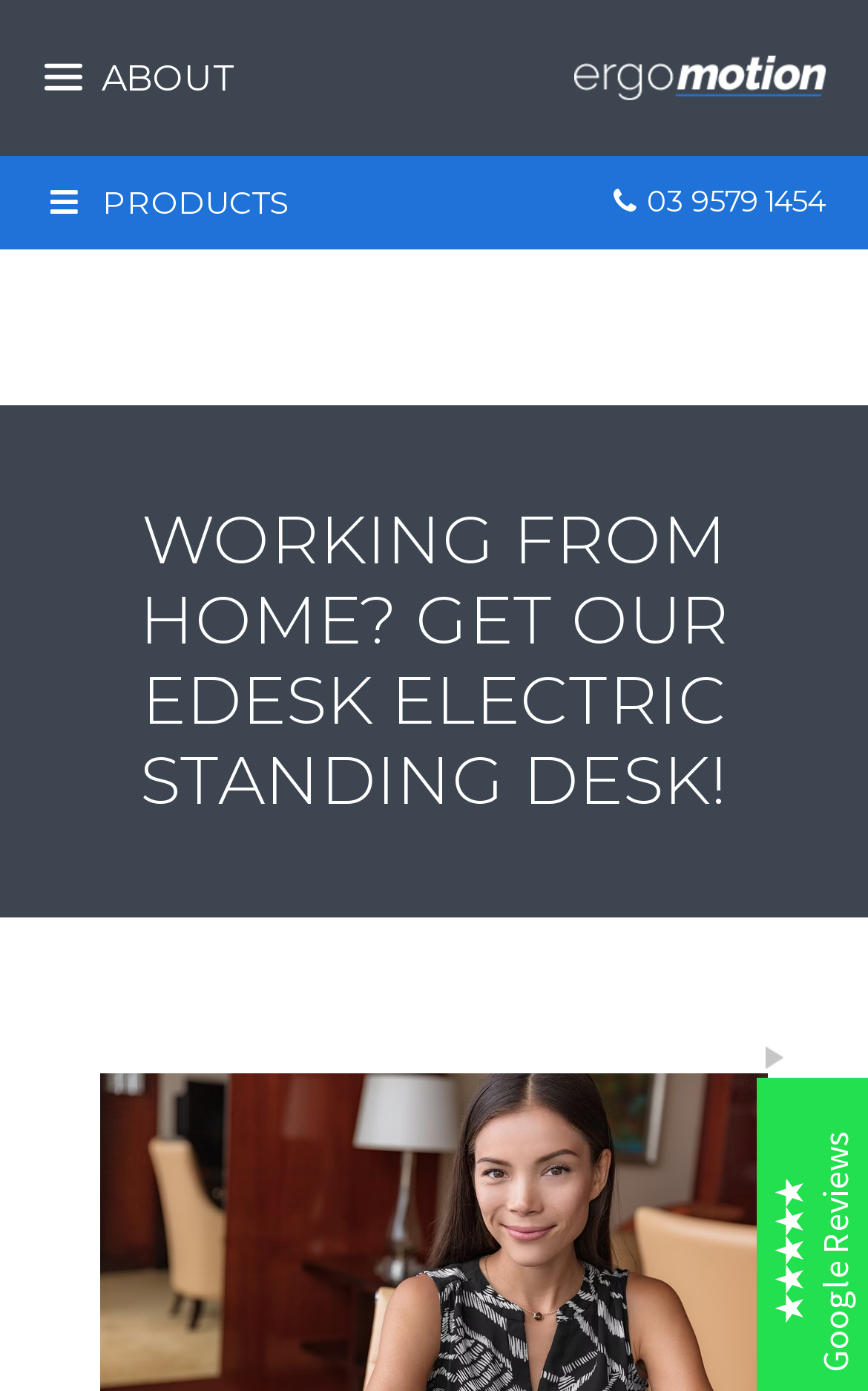Provide a brief response to the question below using a single word or phrase: 
What is the topic of the main heading?

Working from home